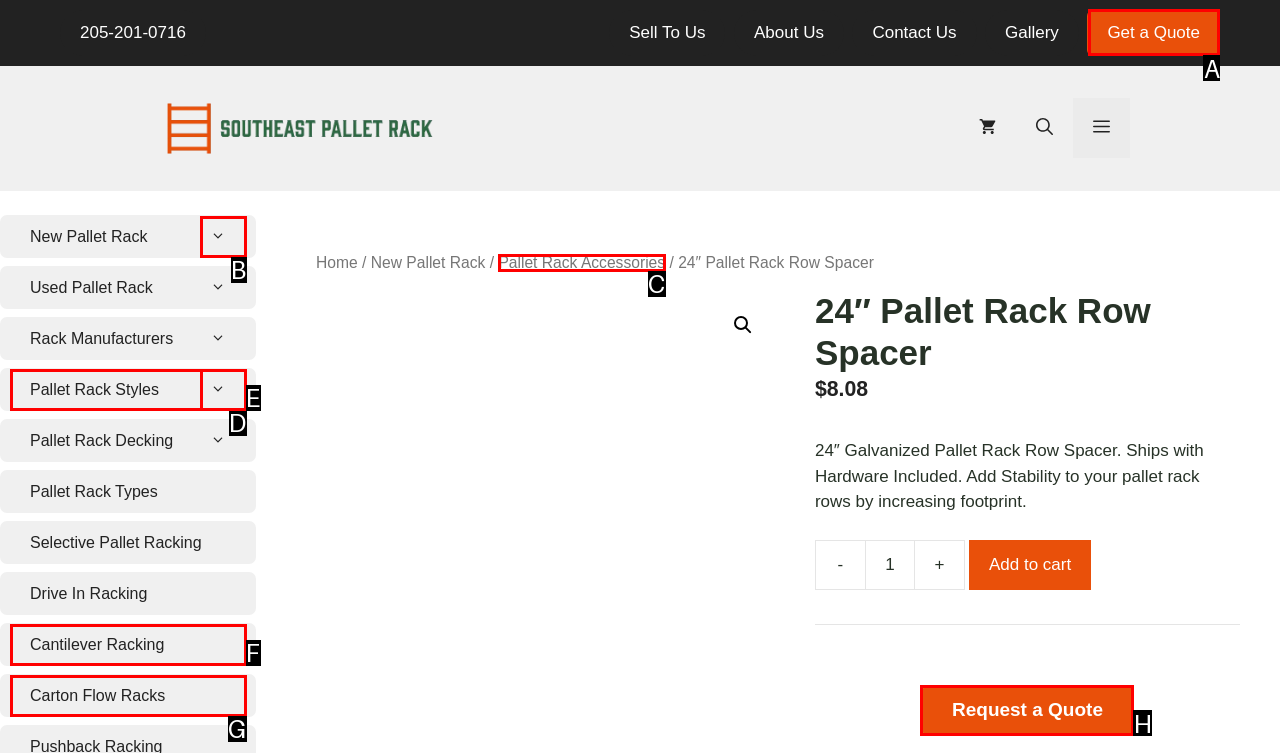Select the letter of the UI element that matches this task: Get a quote
Provide the answer as the letter of the correct choice.

A